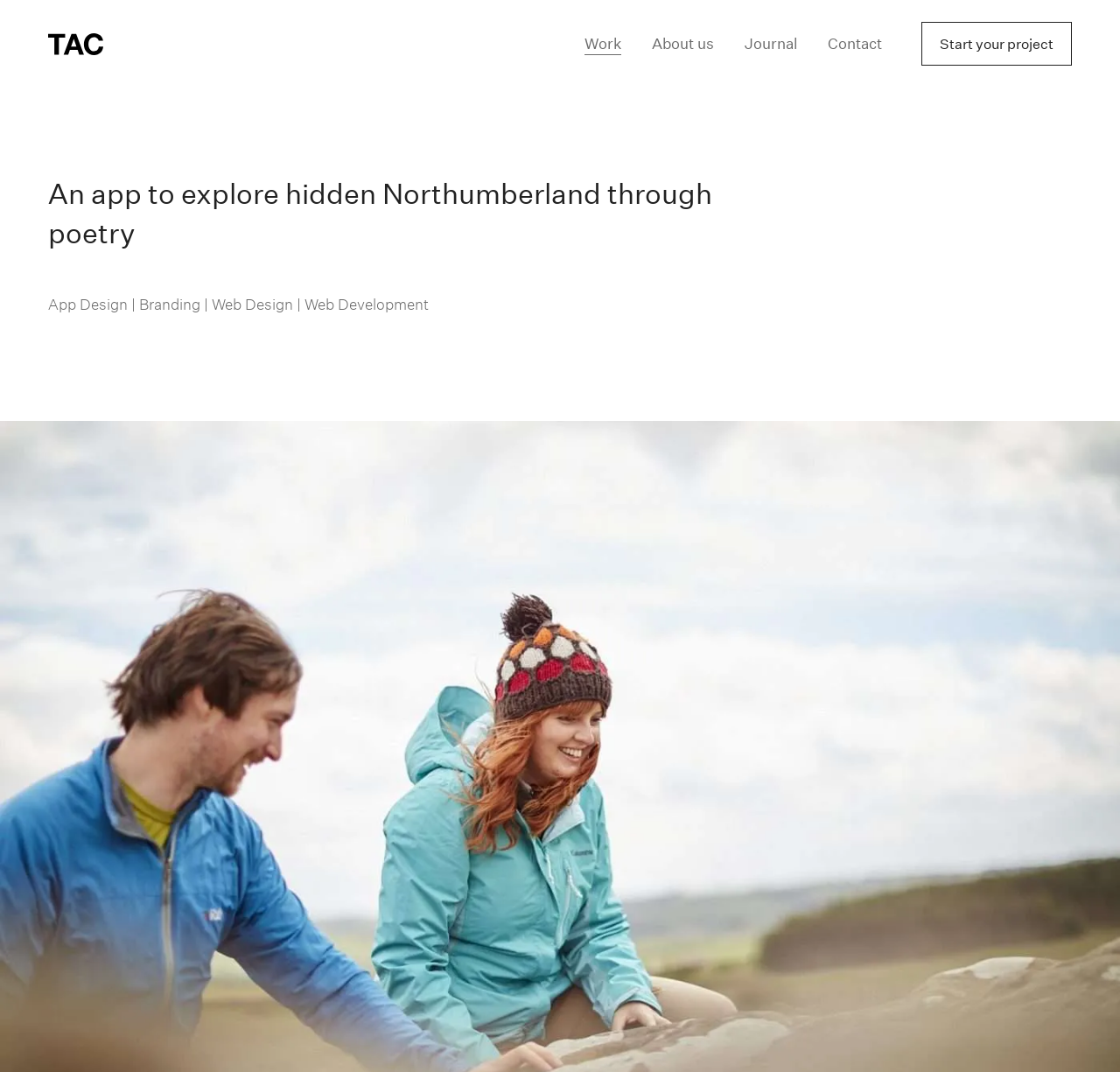Ascertain the bounding box coordinates for the UI element detailed here: "Journal". The coordinates should be provided as [left, top, right, bottom] with each value being a float between 0 and 1.

[0.665, 0.031, 0.712, 0.052]